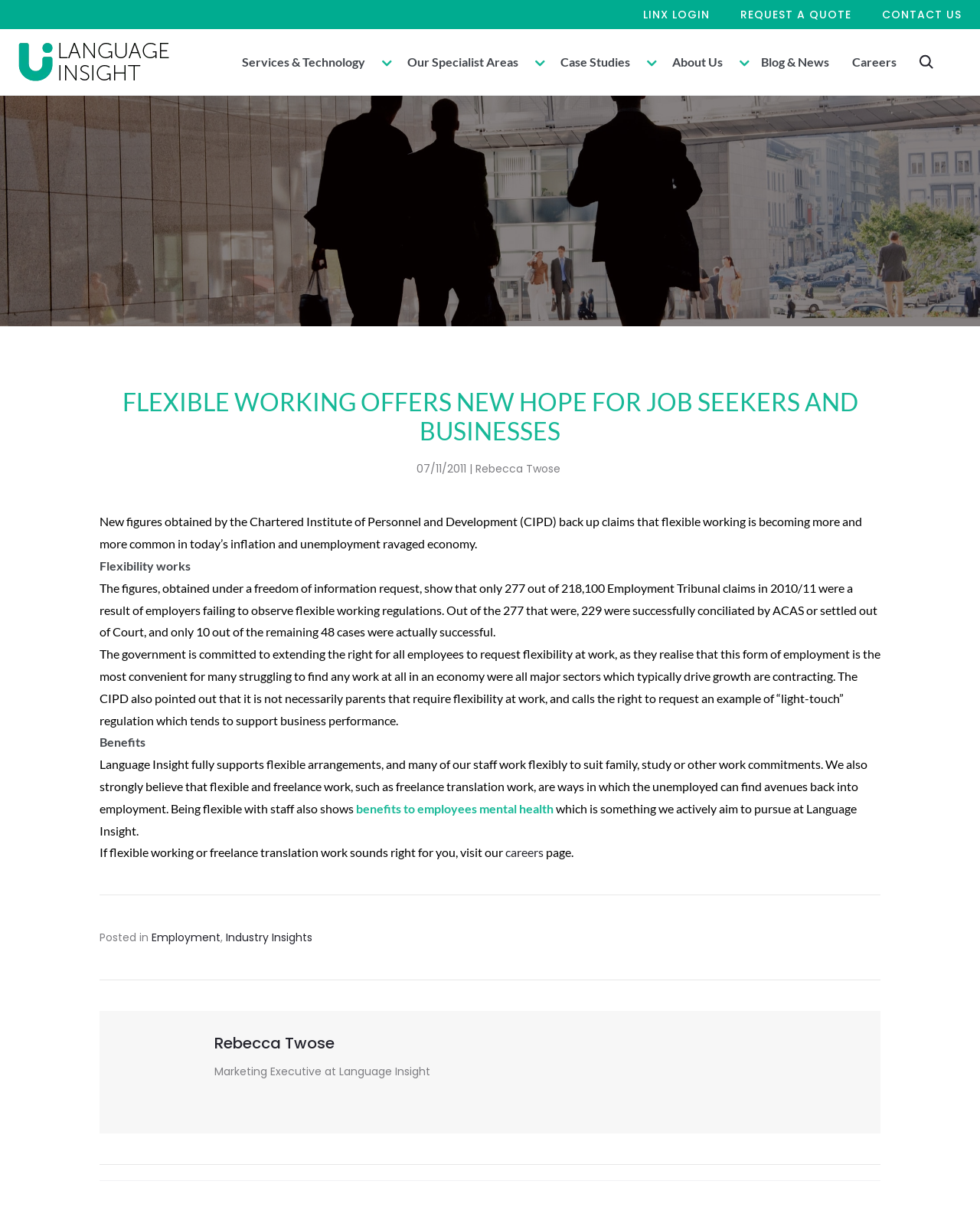Please answer the following question using a single word or phrase: 
What is the topic of the article?

Flexible working